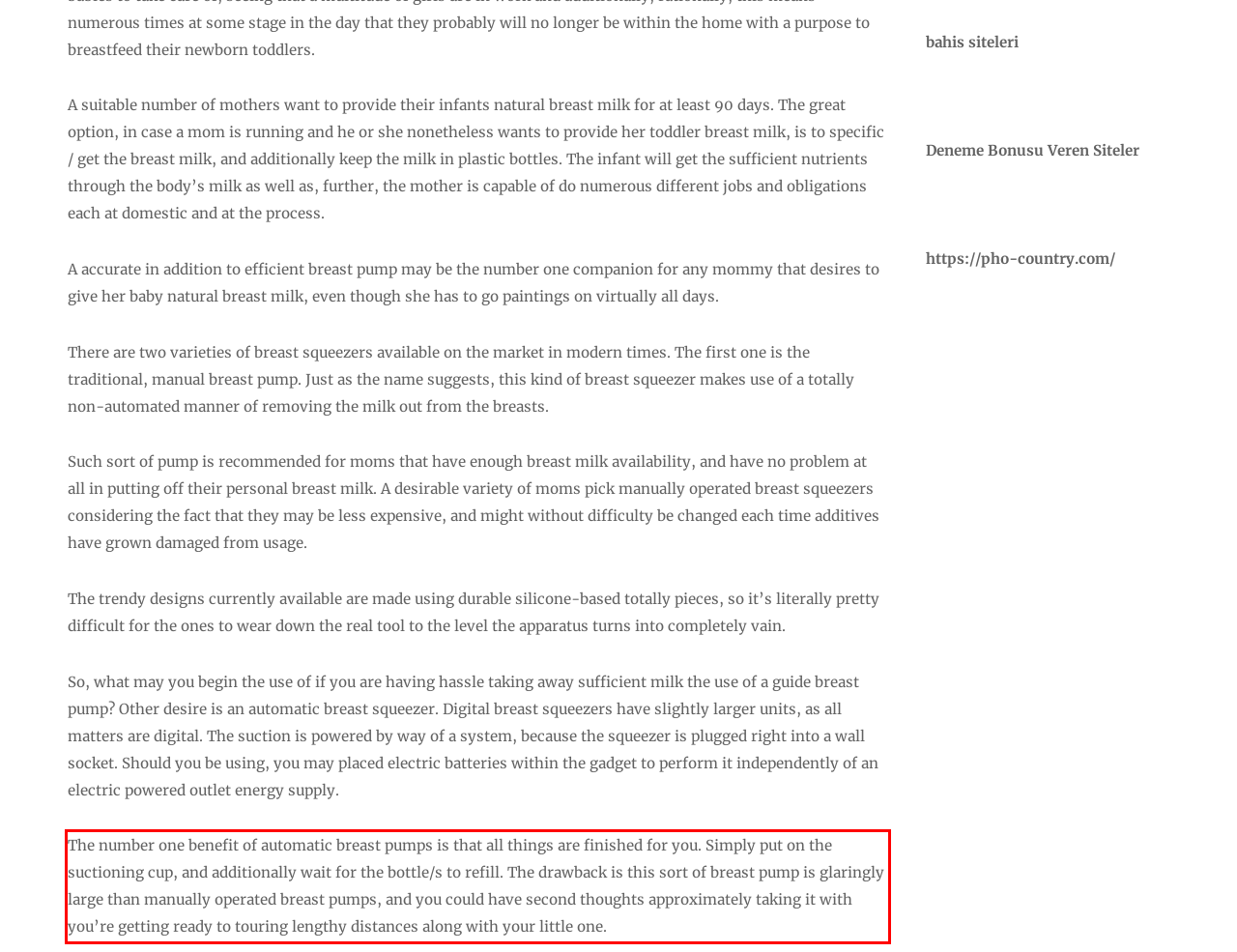Within the screenshot of a webpage, identify the red bounding box and perform OCR to capture the text content it contains.

The number one benefit of automatic breast pumps is that all things are finished for you. Simply put on the suctioning cup, and additionally wait for the bottle/s to refill. The drawback is this sort of breast pump is glaringly large than manually operated breast pumps, and you could have second thoughts approximately taking it with you’re getting ready to touring lengthy distances along with your little one.